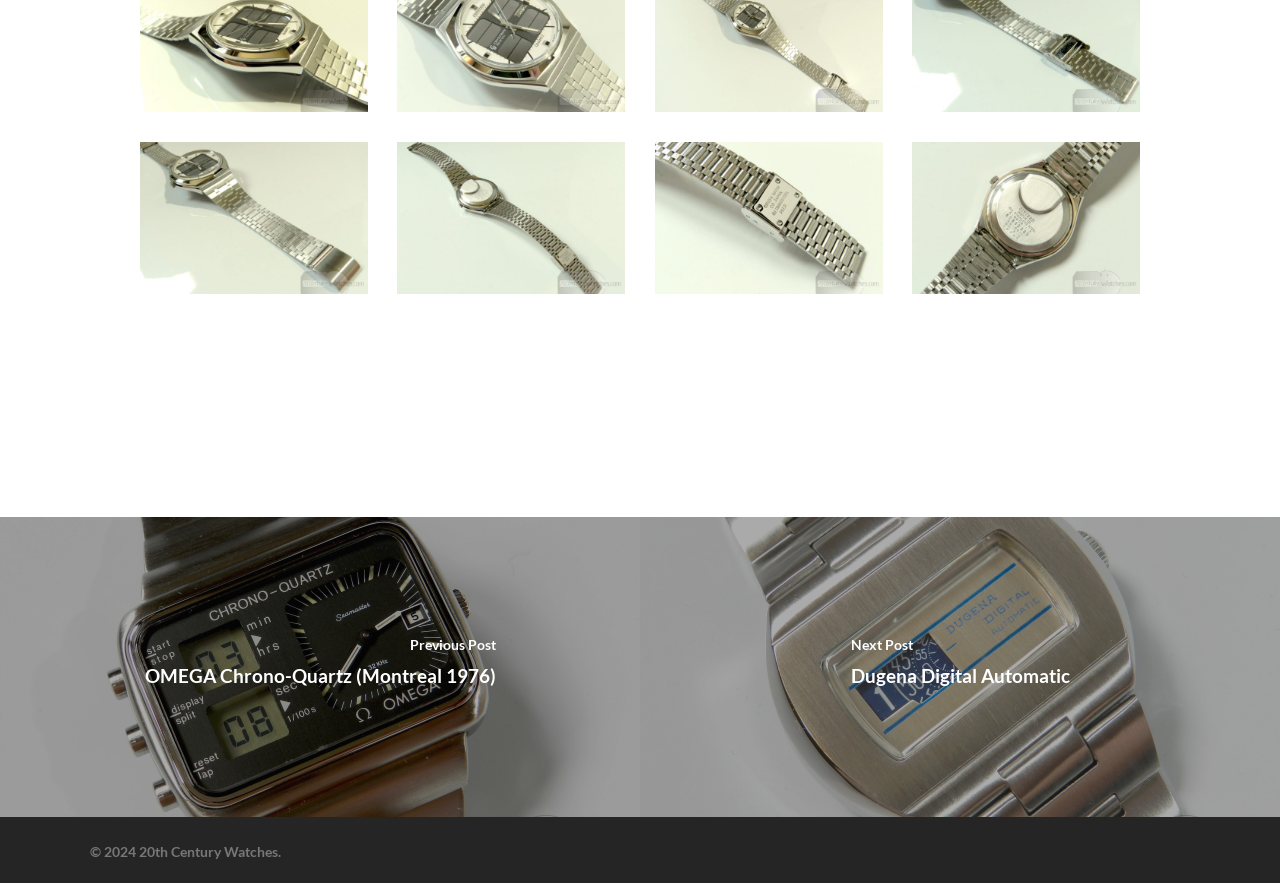Refer to the screenshot and answer the following question in detail:
How many columns are the images arranged in?

By analyzing the x-coordinates of the image elements, I found that they are stacked vertically, indicating they are arranged in a single column.